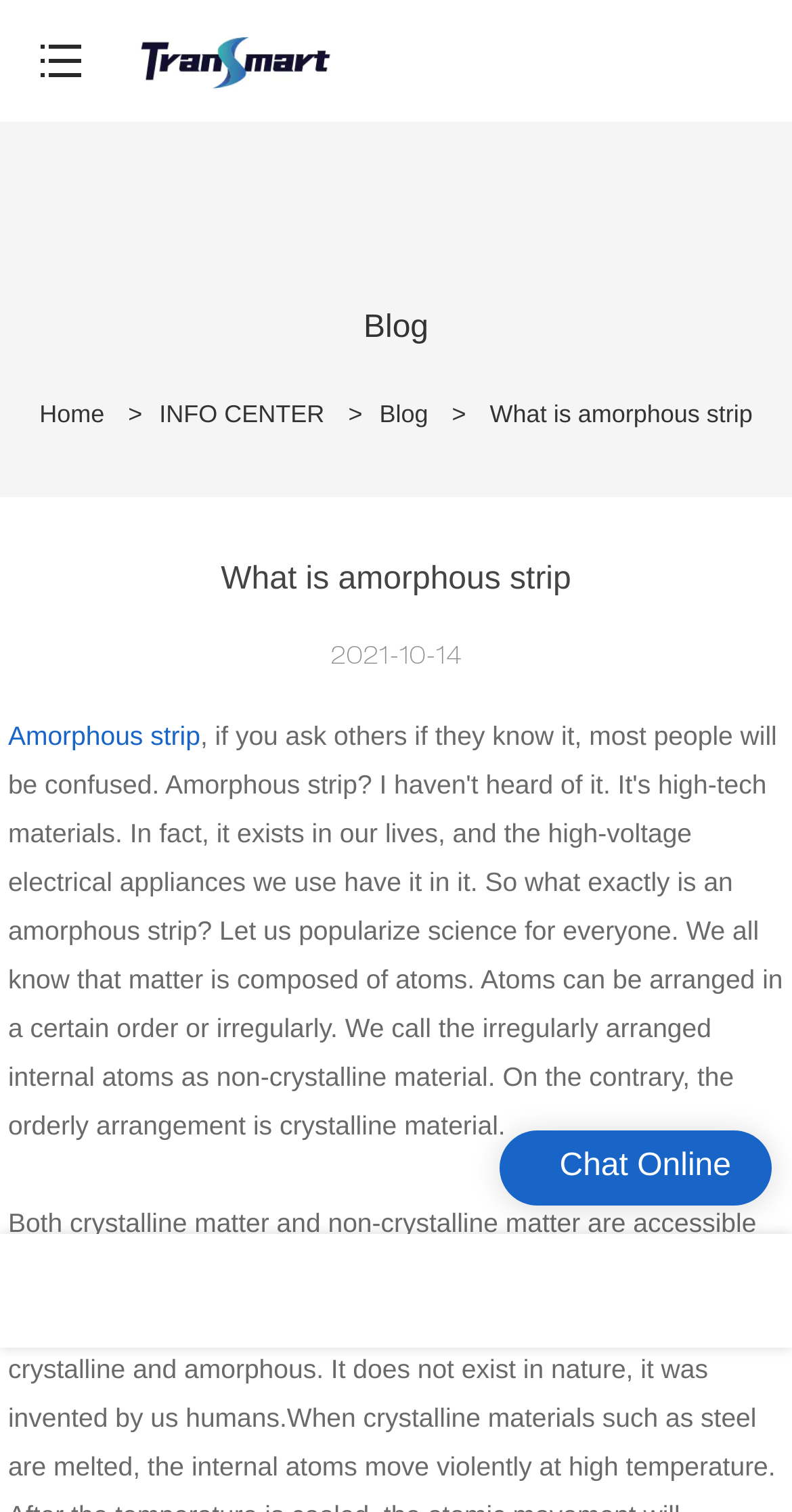Given the content of the image, can you provide a detailed answer to the question?
What is the category of the current page?

The category of the current page can be determined by looking at the navigation links at the top of the page, which include 'Home', 'INFO CENTER', and 'Blog'. The current page is likely a blog page because the 'Blog' link is highlighted.